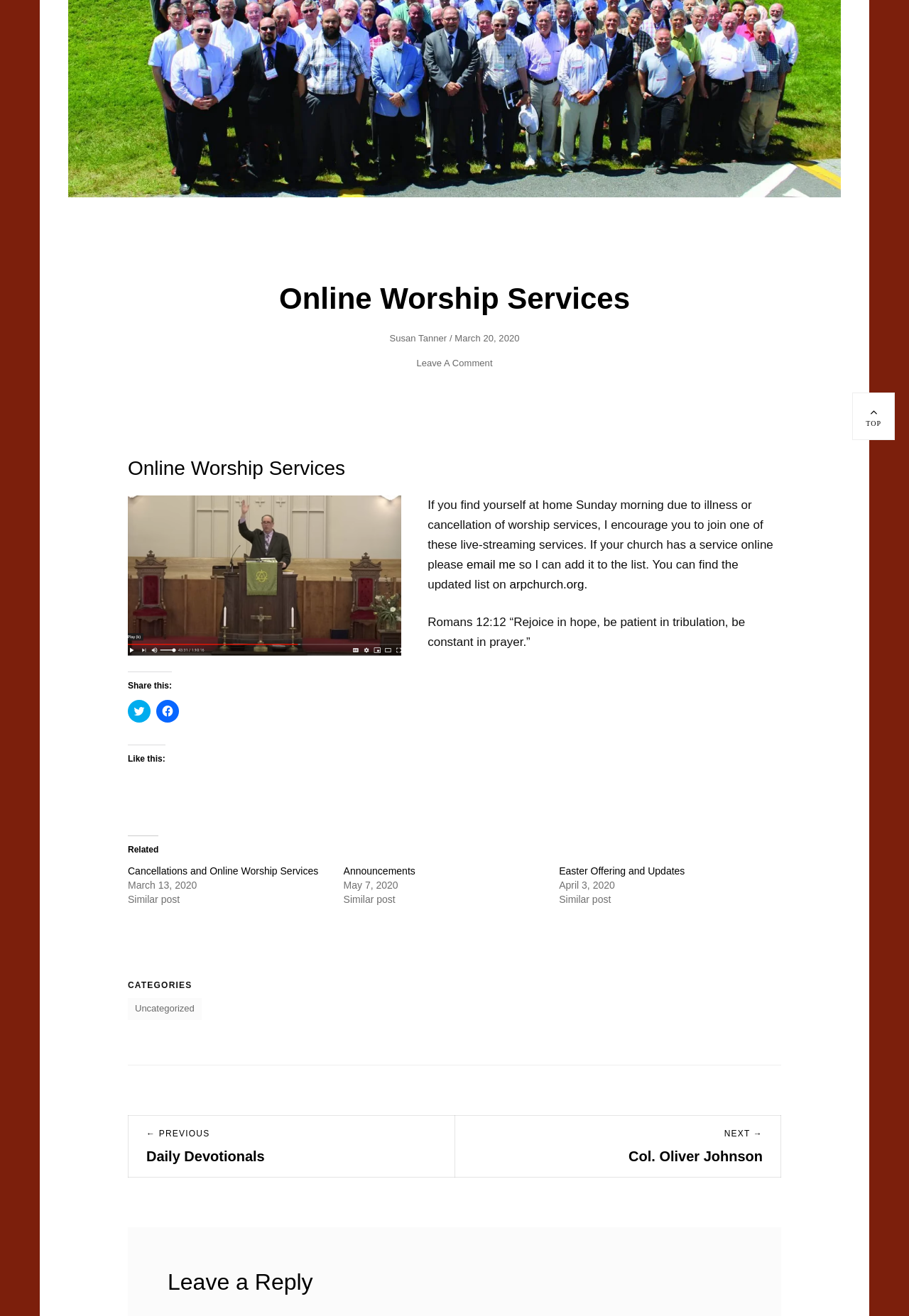Find the bounding box of the web element that fits this description: "Easter Offering and Updates".

[0.615, 0.658, 0.753, 0.666]